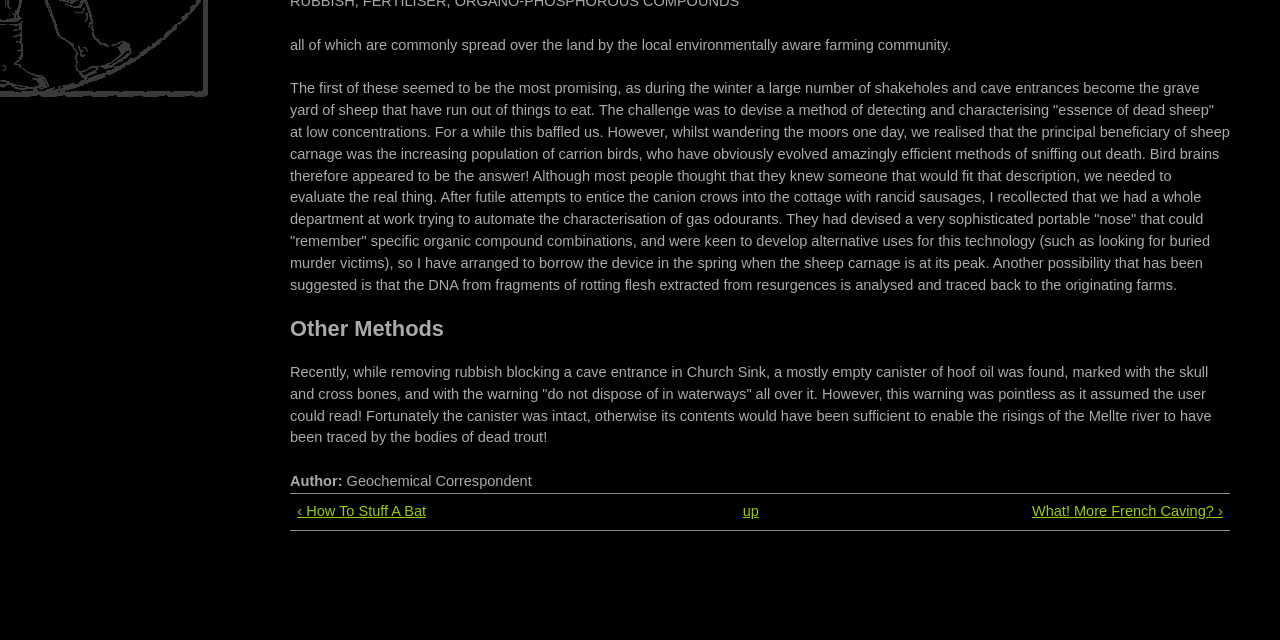From the webpage screenshot, predict the bounding box of the UI element that matches this description: "What! More French Caving? ›".

[0.652, 0.783, 0.955, 0.817]